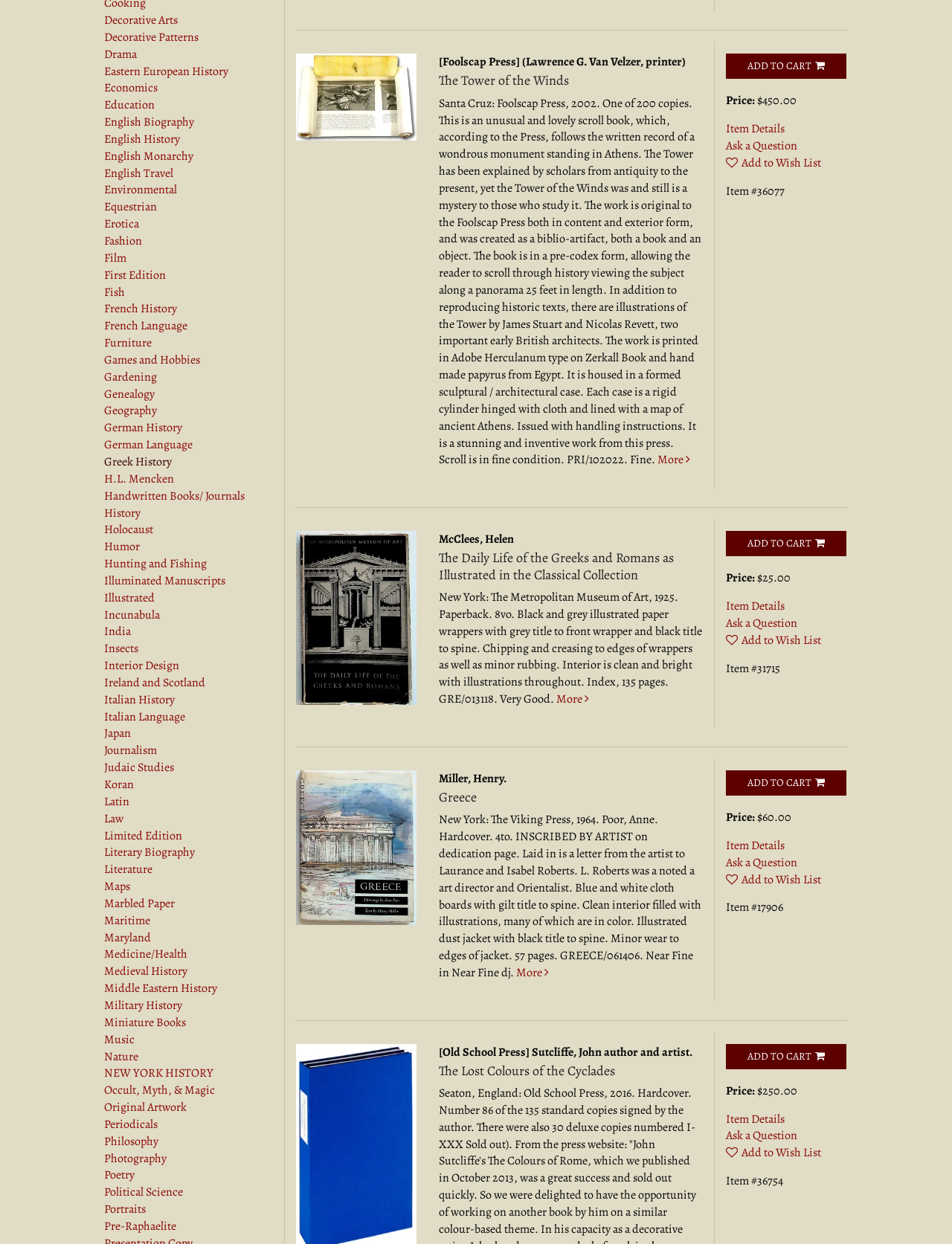Given the element description, predict the bounding box coordinates in the format (top-left x, top-left y, bottom-right x, bottom-right y), using floating point numbers between 0 and 1: The Tower of the Winds

[0.461, 0.057, 0.598, 0.072]